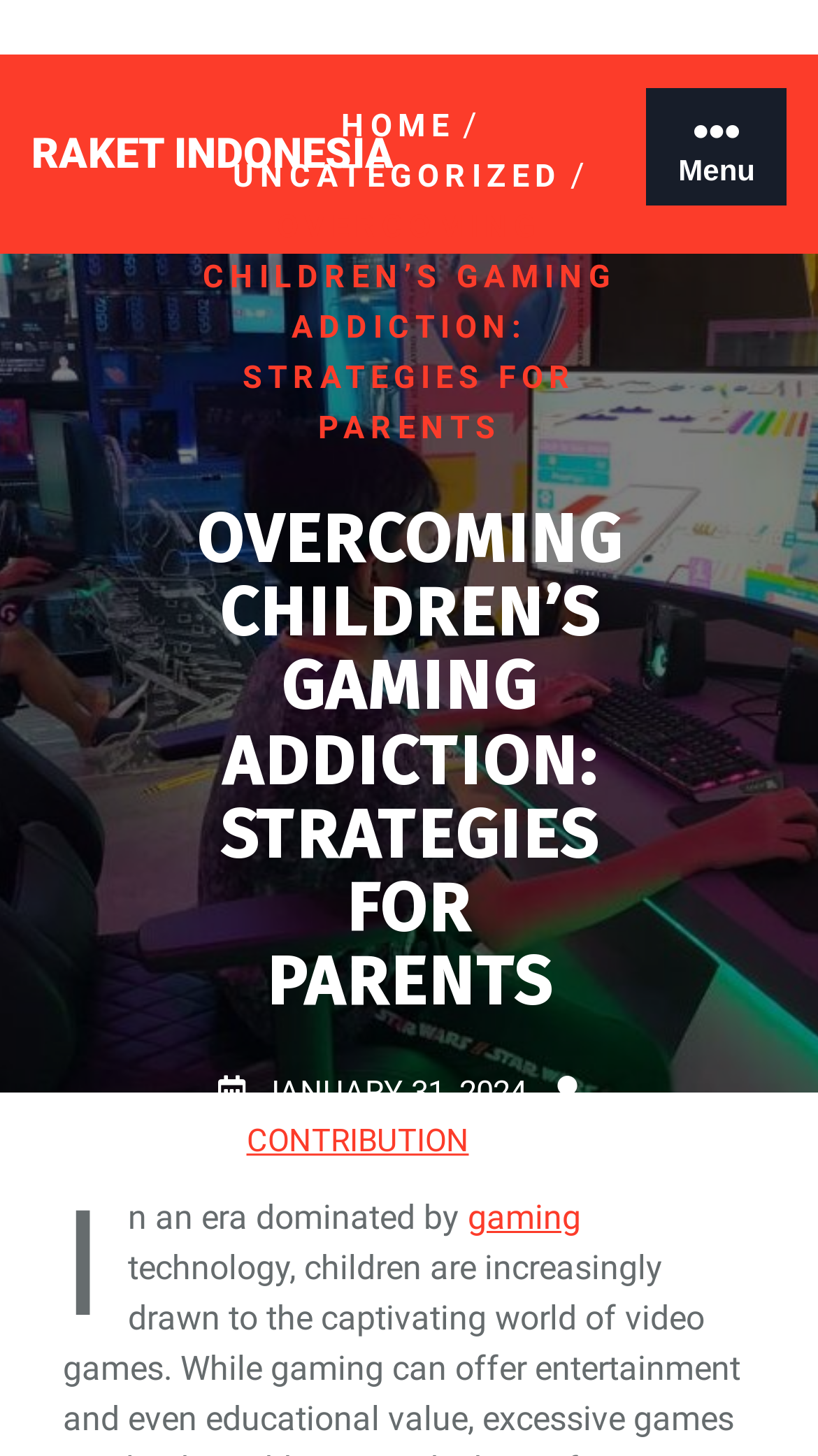What is the date of the article?
Kindly offer a comprehensive and detailed response to the question.

The date of the article can be found in the static text element with the text 'JANUARY 31, 2024', which is located below the main heading.